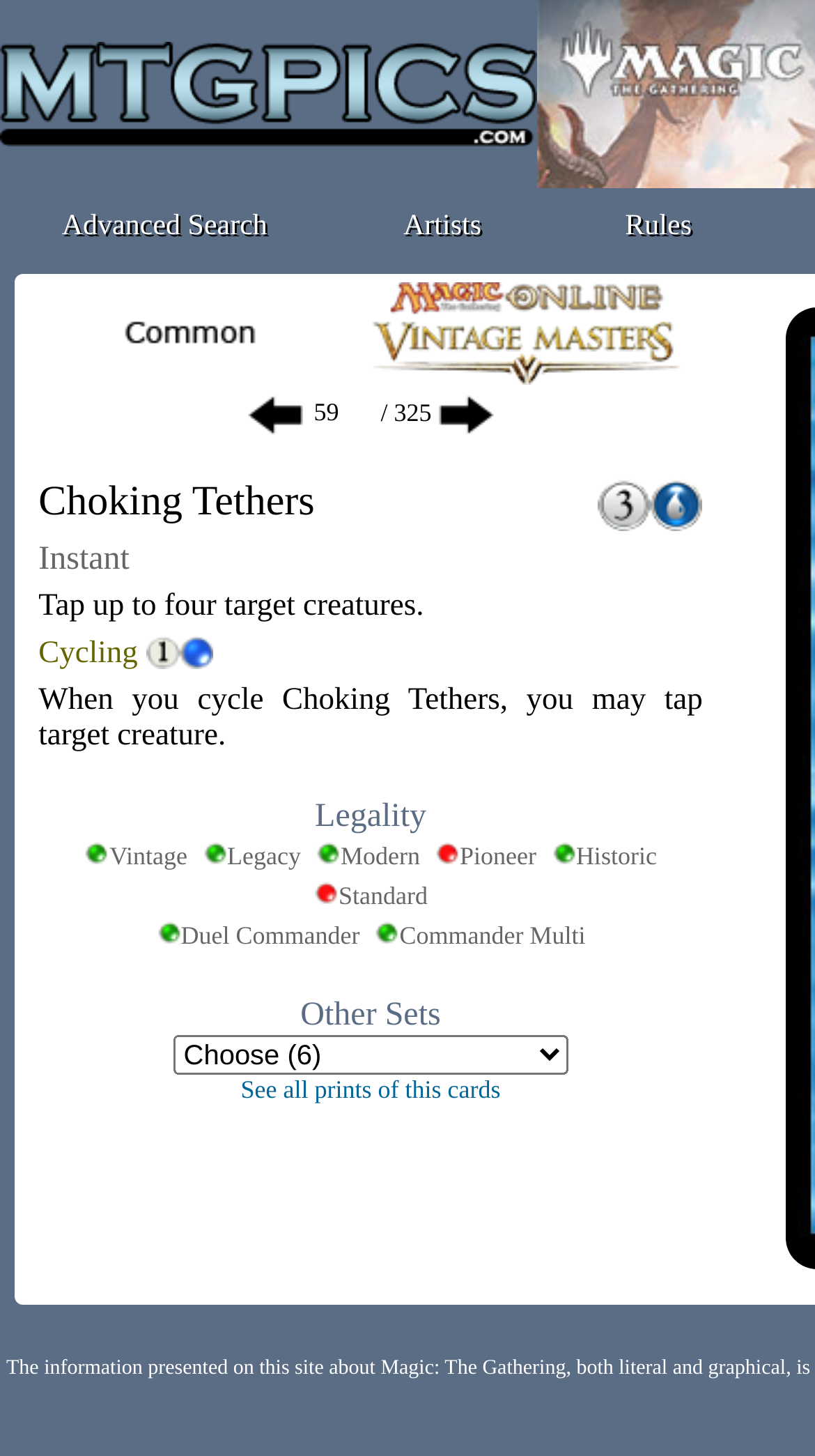How many target creatures can be tapped?
Can you provide an in-depth and detailed response to the question?

The answer can be found in the card's description 'Choking Tethers Instant Tap up to four target creatures.' which indicates that the card allows the player to tap up to four target creatures.